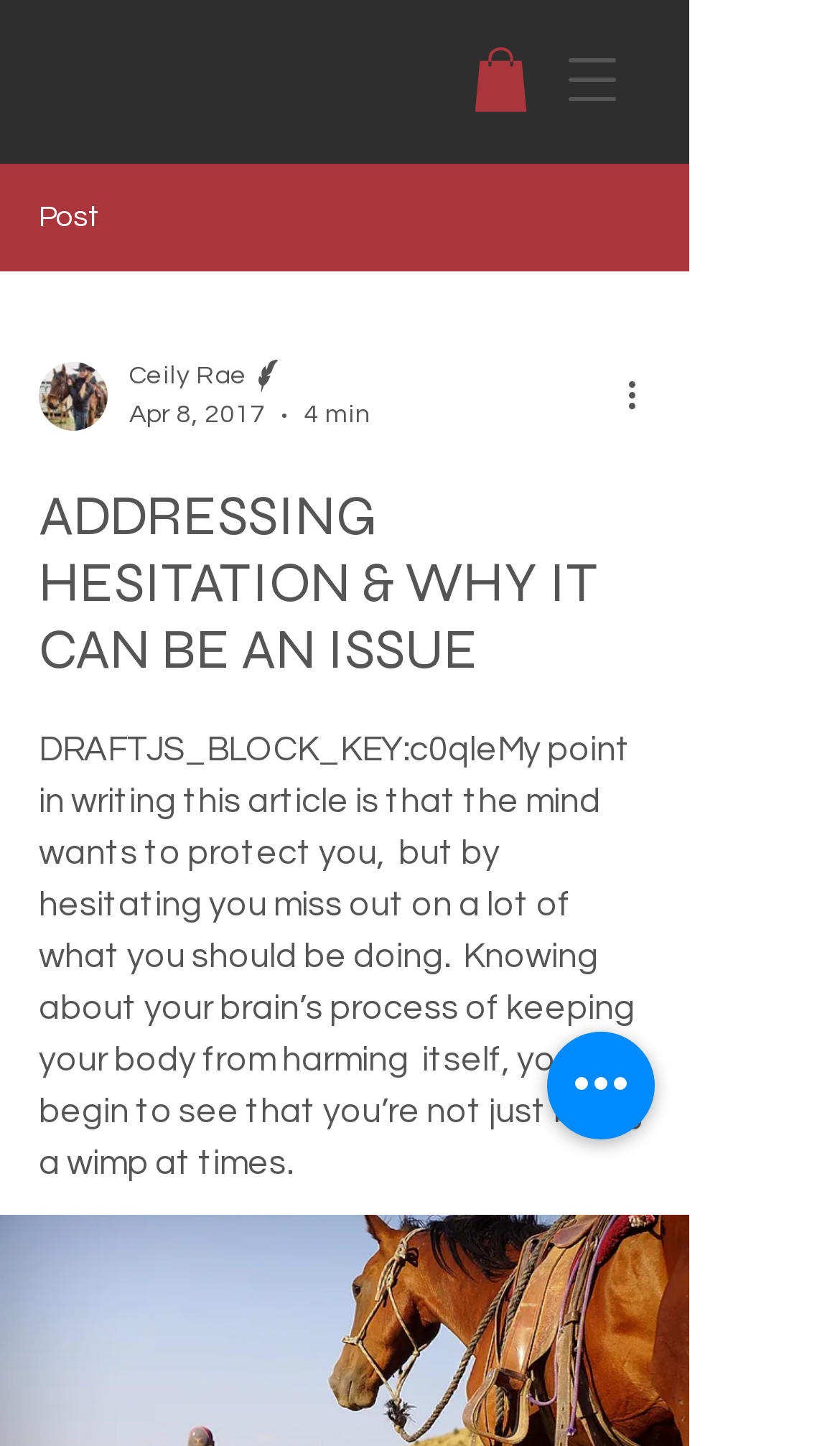How long does it take to read the post?
Please give a detailed and elaborate answer to the question.

The time it takes to read the post is mentioned below the author's name and picture, which is '4 min'.